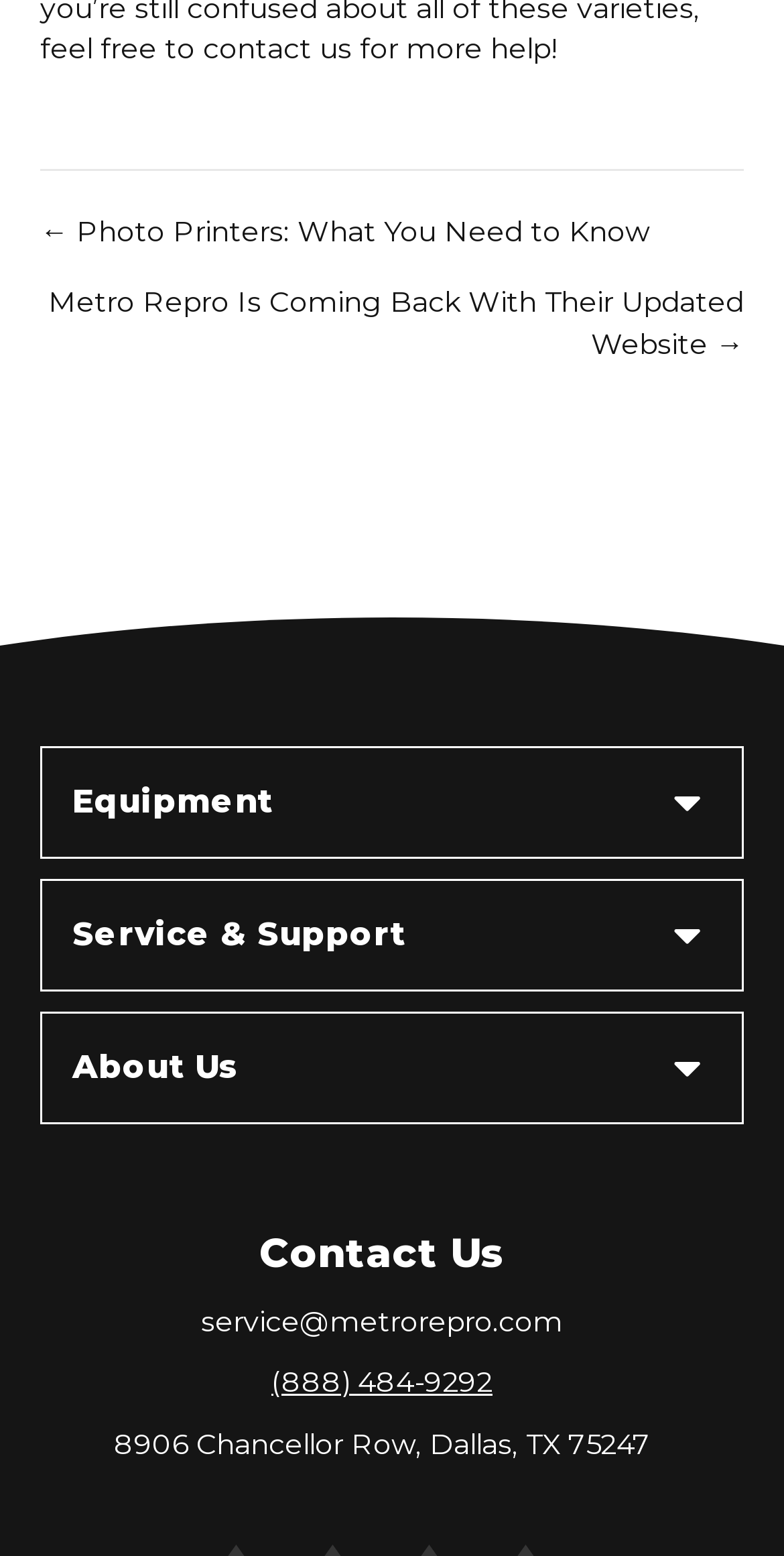What is the address of the company?
Please respond to the question with as much detail as possible.

I found the address by looking at the 'Contact Us' section, where I saw a static text with the address '8906 Chancellor Row, Dallas, TX 75247'.